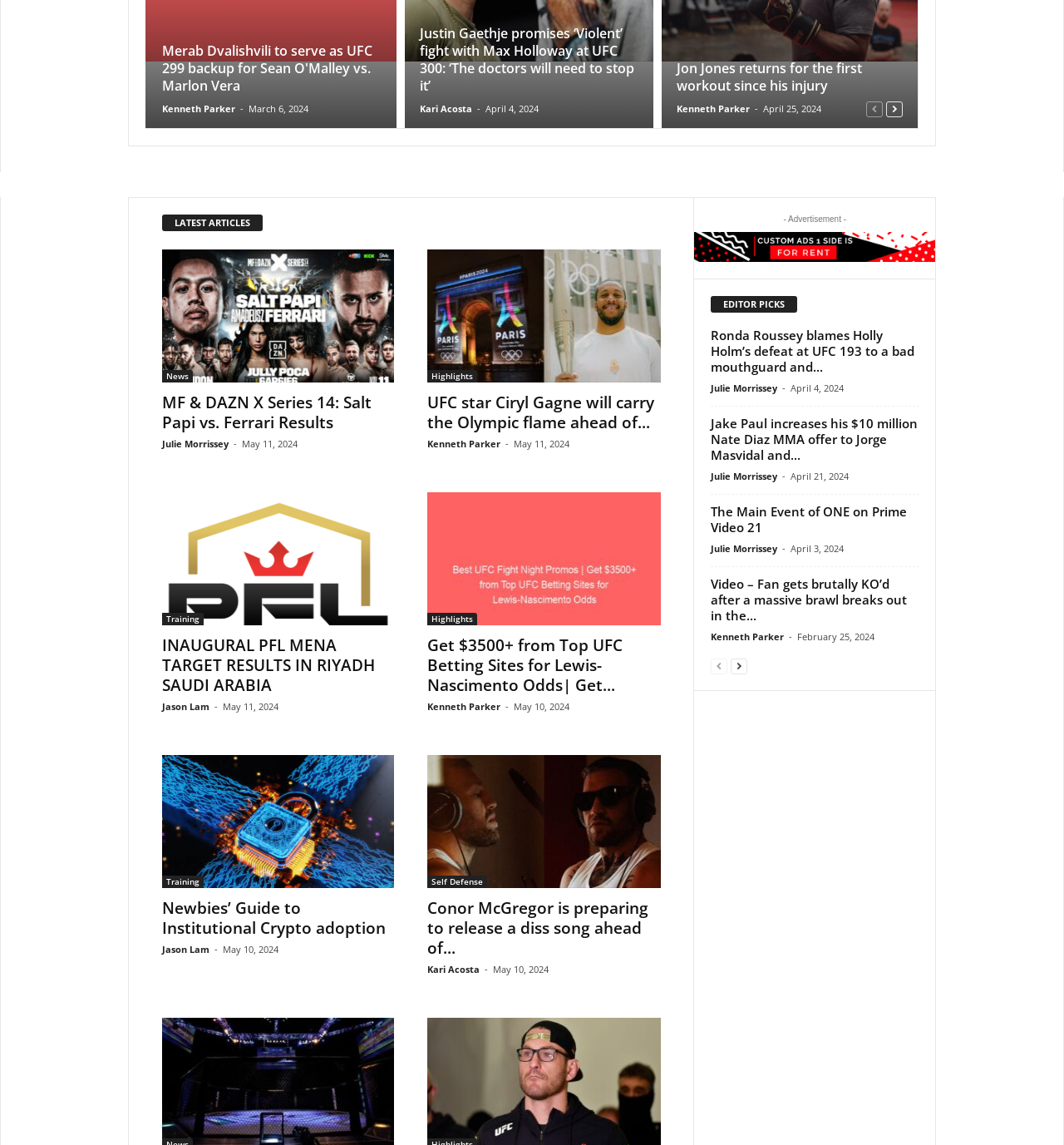Identify the coordinates of the bounding box for the element that must be clicked to accomplish the instruction: "View the 'LATEST ARTICLES'".

[0.152, 0.188, 0.247, 0.204]